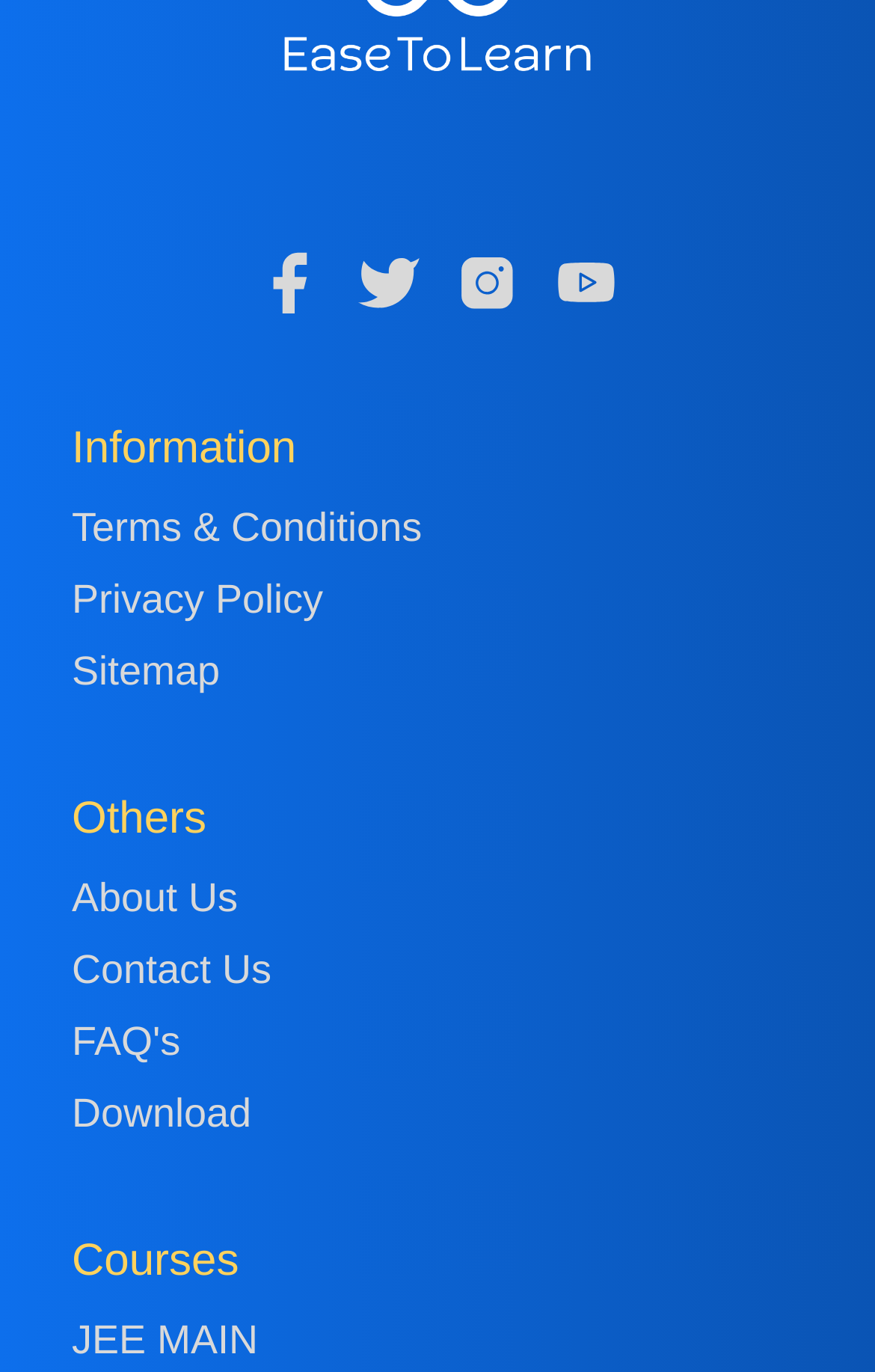What type of information is provided under 'Information'?
Give a one-word or short phrase answer based on the image.

Terms, Privacy, Sitemap